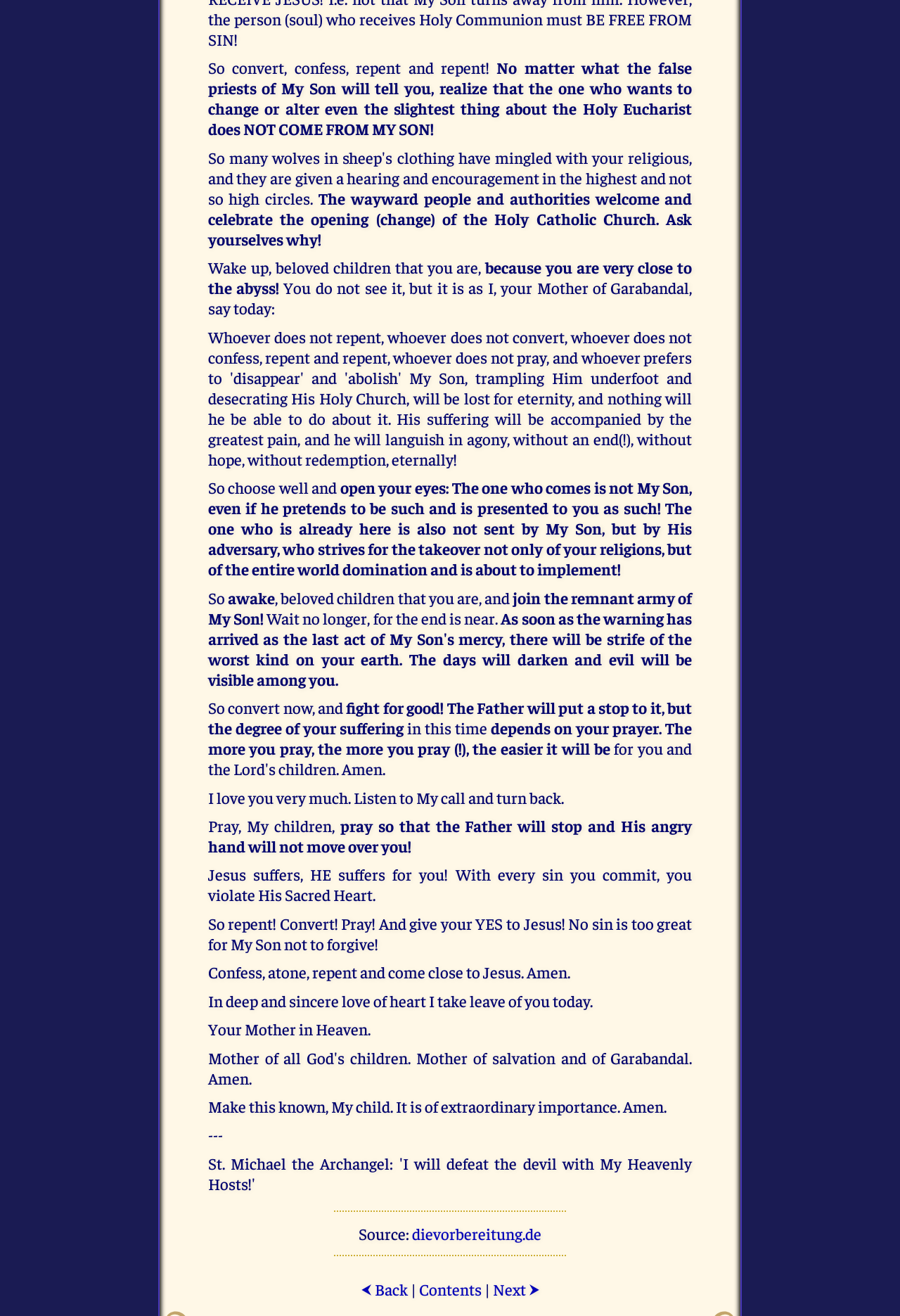Refer to the element description ⮜ Back and identify the corresponding bounding box in the screenshot. Format the coordinates as (top-left x, top-left y, bottom-right x, bottom-right y) with values in the range of 0 to 1.

[0.4, 0.972, 0.453, 0.987]